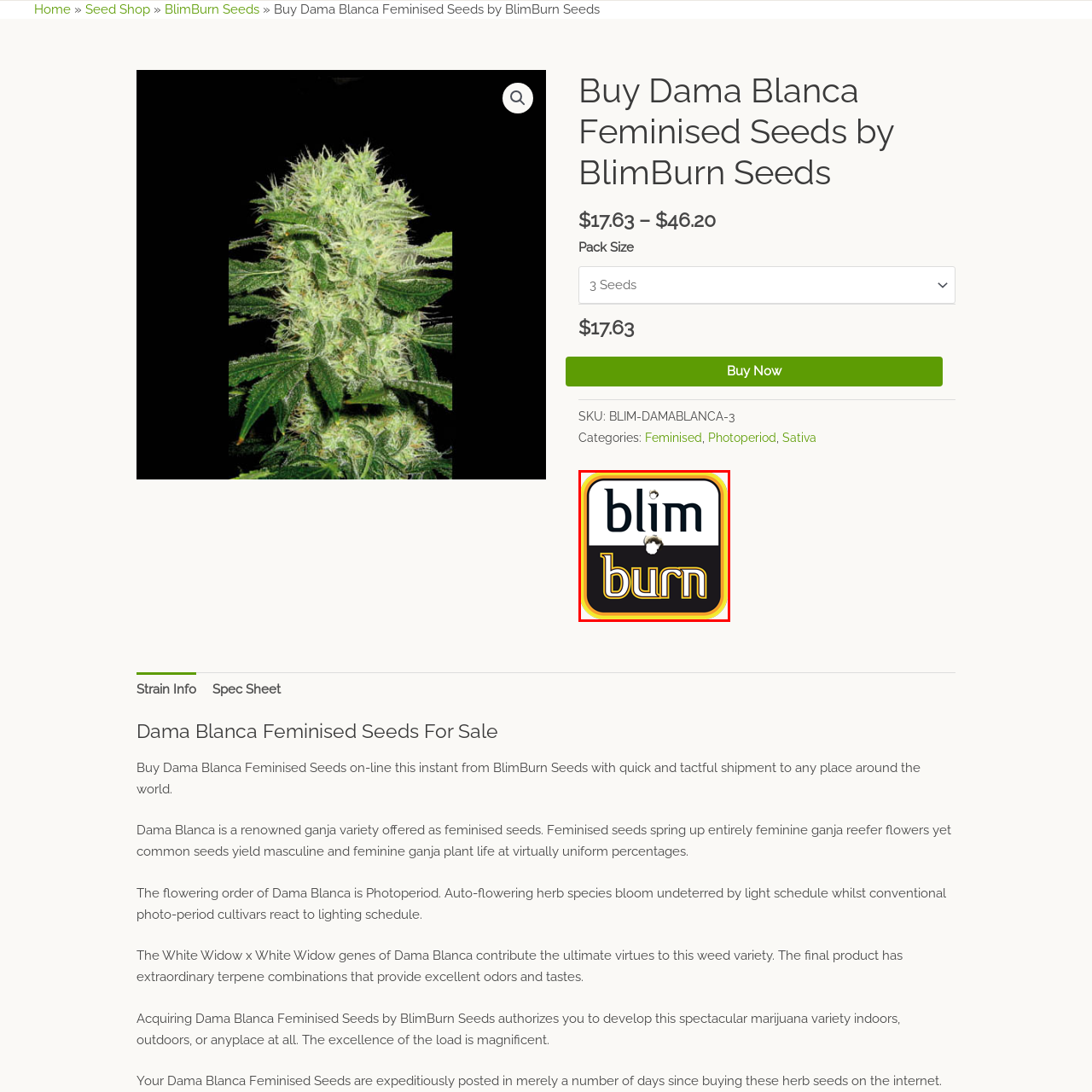What type of font is used for 'burn' in the logo?
Analyze the highlighted section in the red bounding box of the image and respond to the question with a detailed explanation.

The bottom half of the logo presents 'burn' in a playful, rounded typeface set against a sleek black background, which contrasts with the bold, modern font used for 'blim'.